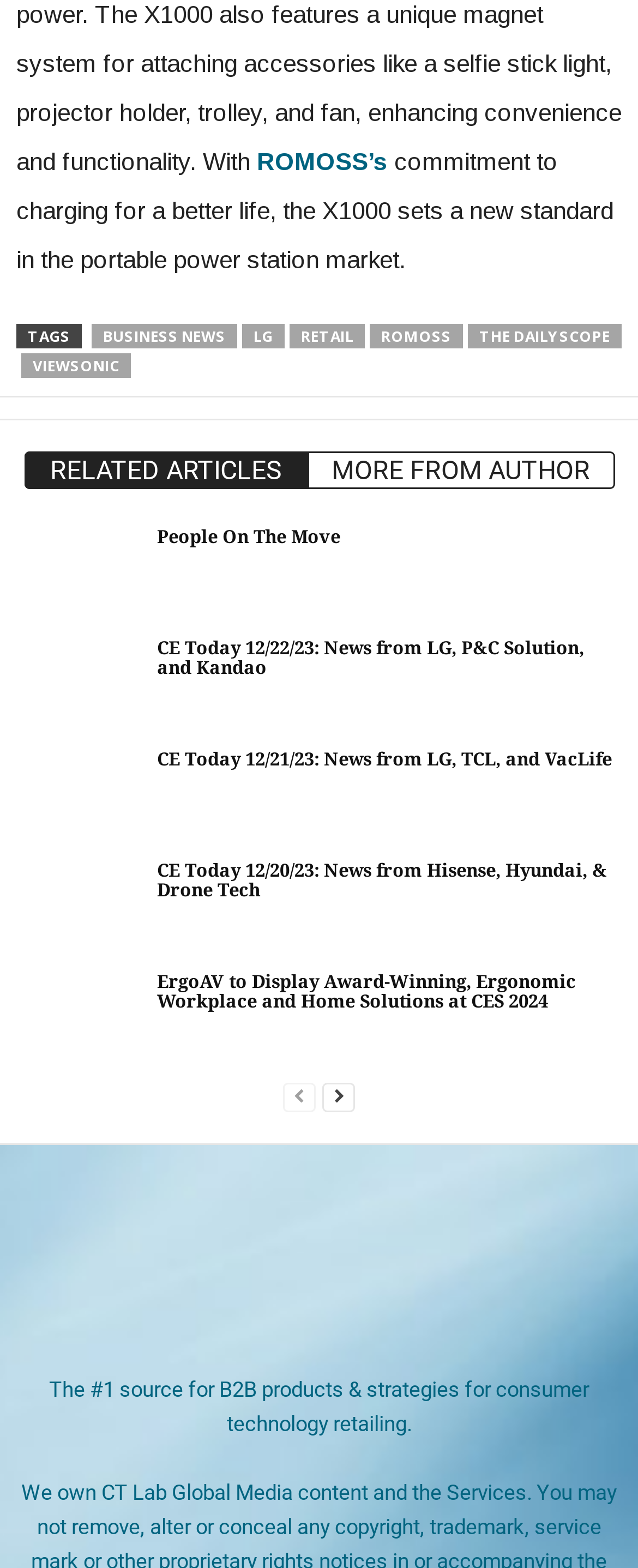Predict the bounding box for the UI component with the following description: "the daily scope".

[0.733, 0.207, 0.974, 0.223]